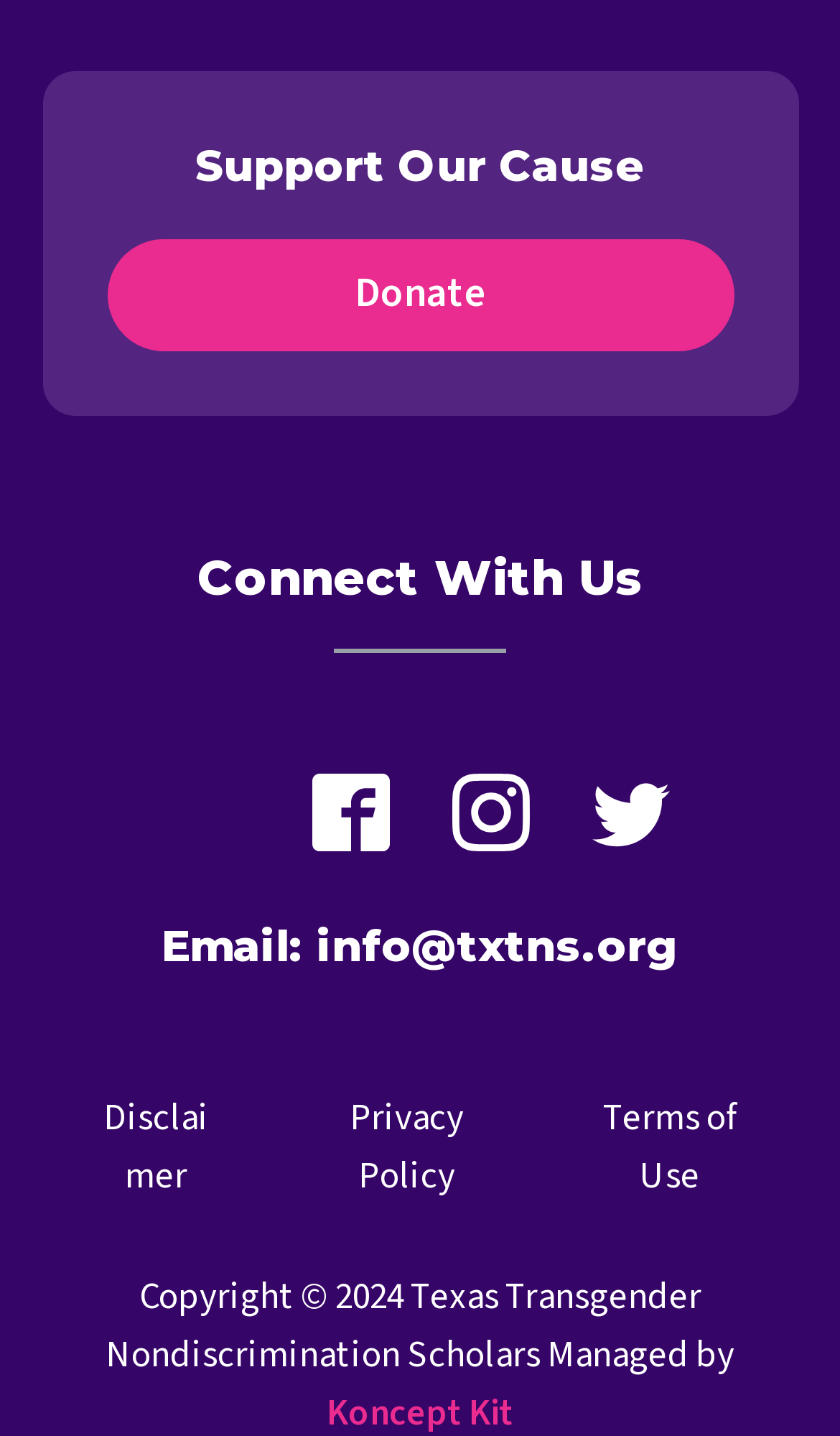Provide a brief response to the question below using a single word or phrase: 
What are the terms and conditions of using this webpage?

Disclaimer, Privacy Policy, Terms of Use